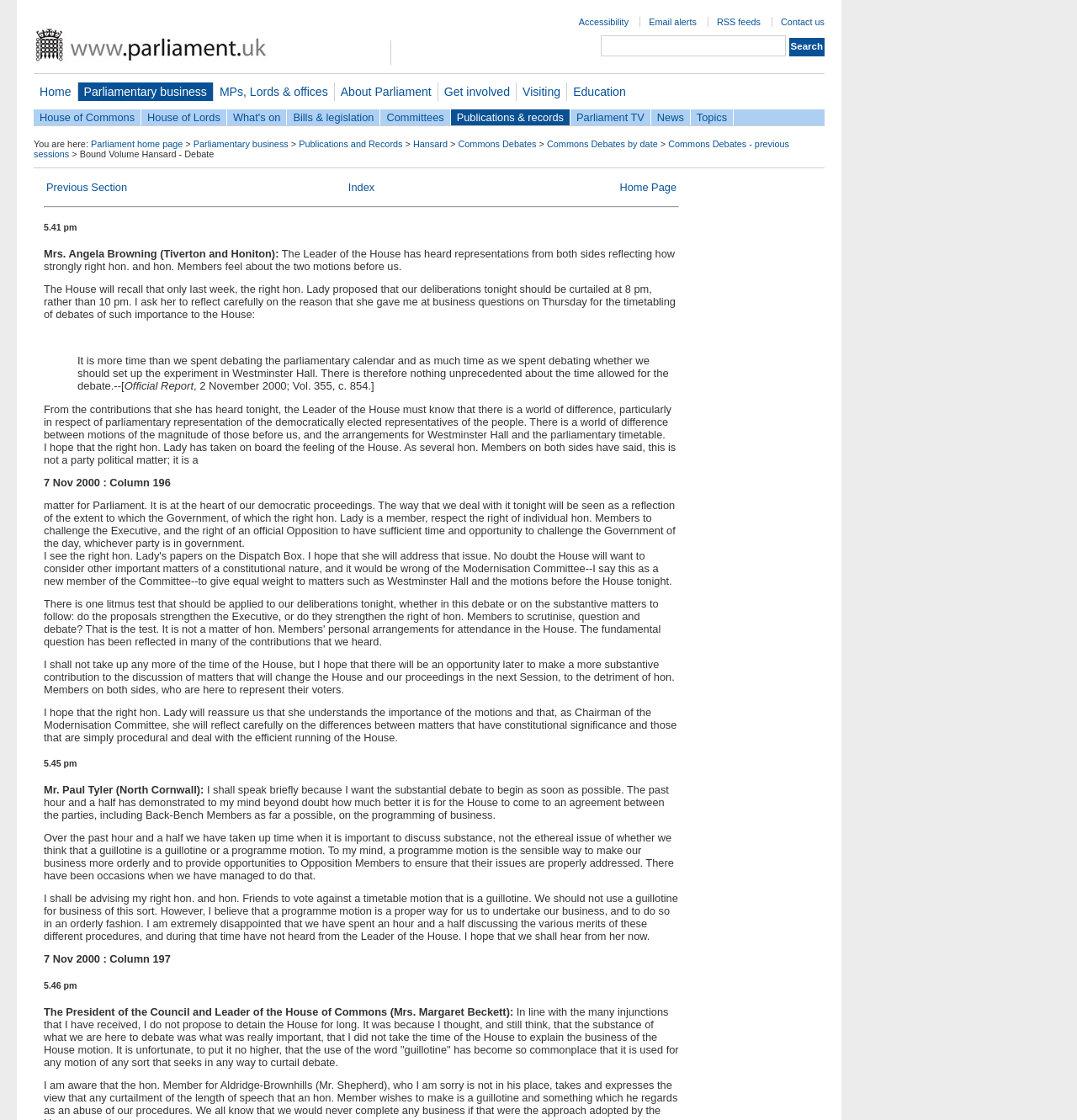Find the bounding box coordinates of the area to click in order to follow the instruction: "Go to Home page".

[0.031, 0.074, 0.072, 0.09]